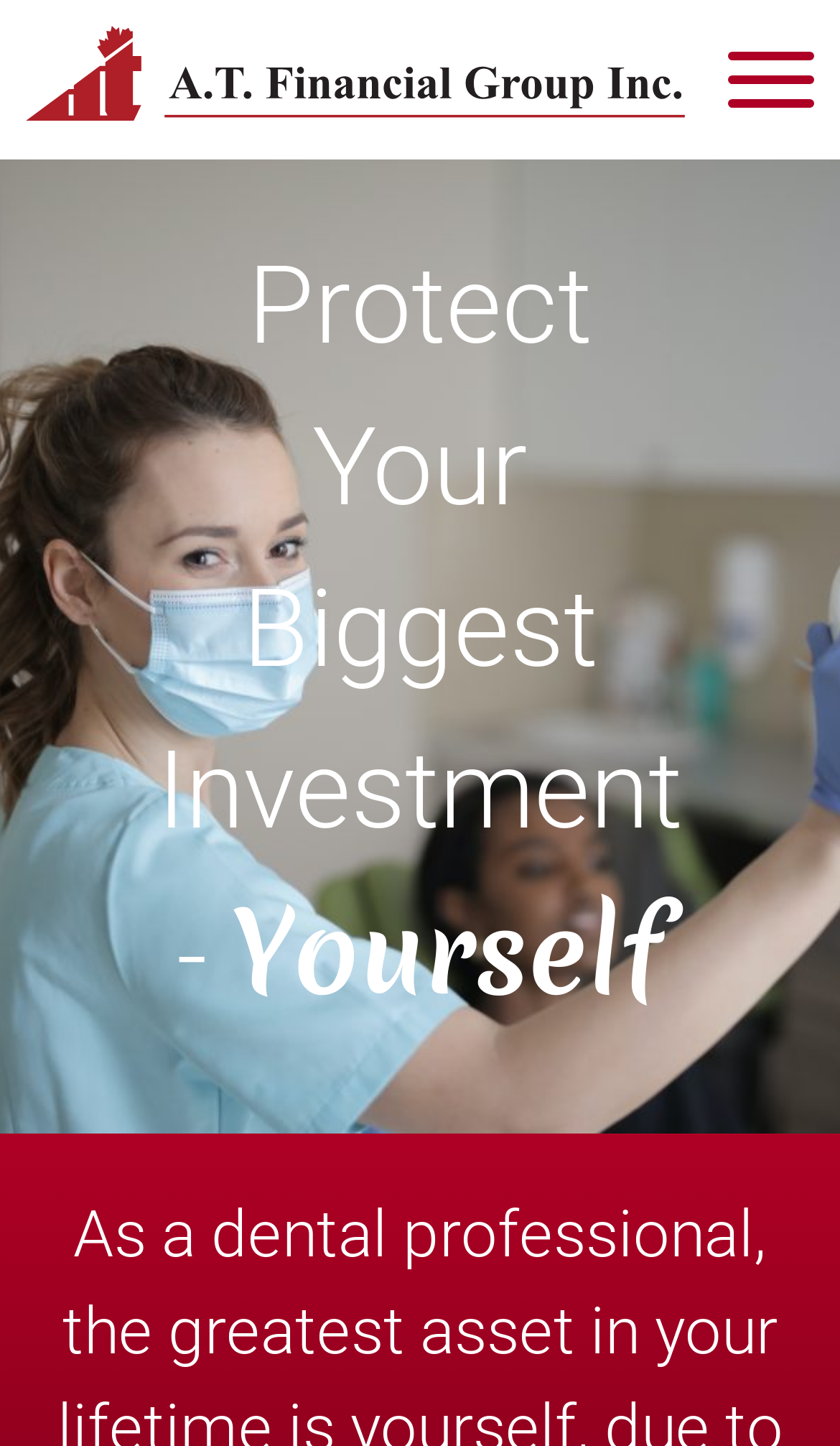Locate the bounding box of the user interface element based on this description: "alt="Website Logo"".

[0.031, 0.018, 0.815, 0.092]